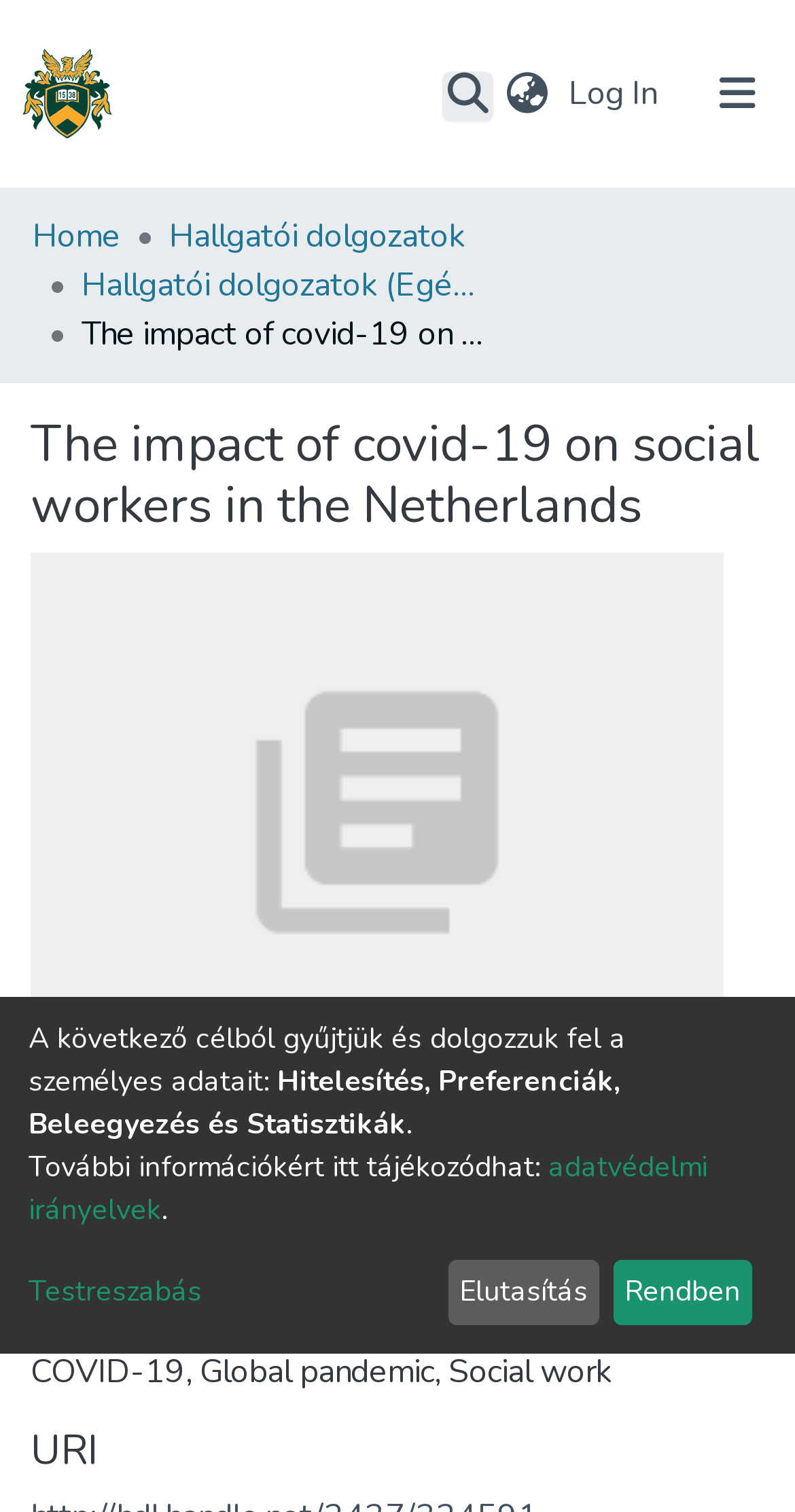Respond to the question below with a single word or phrase:
What is the name of the repository?

Not specified